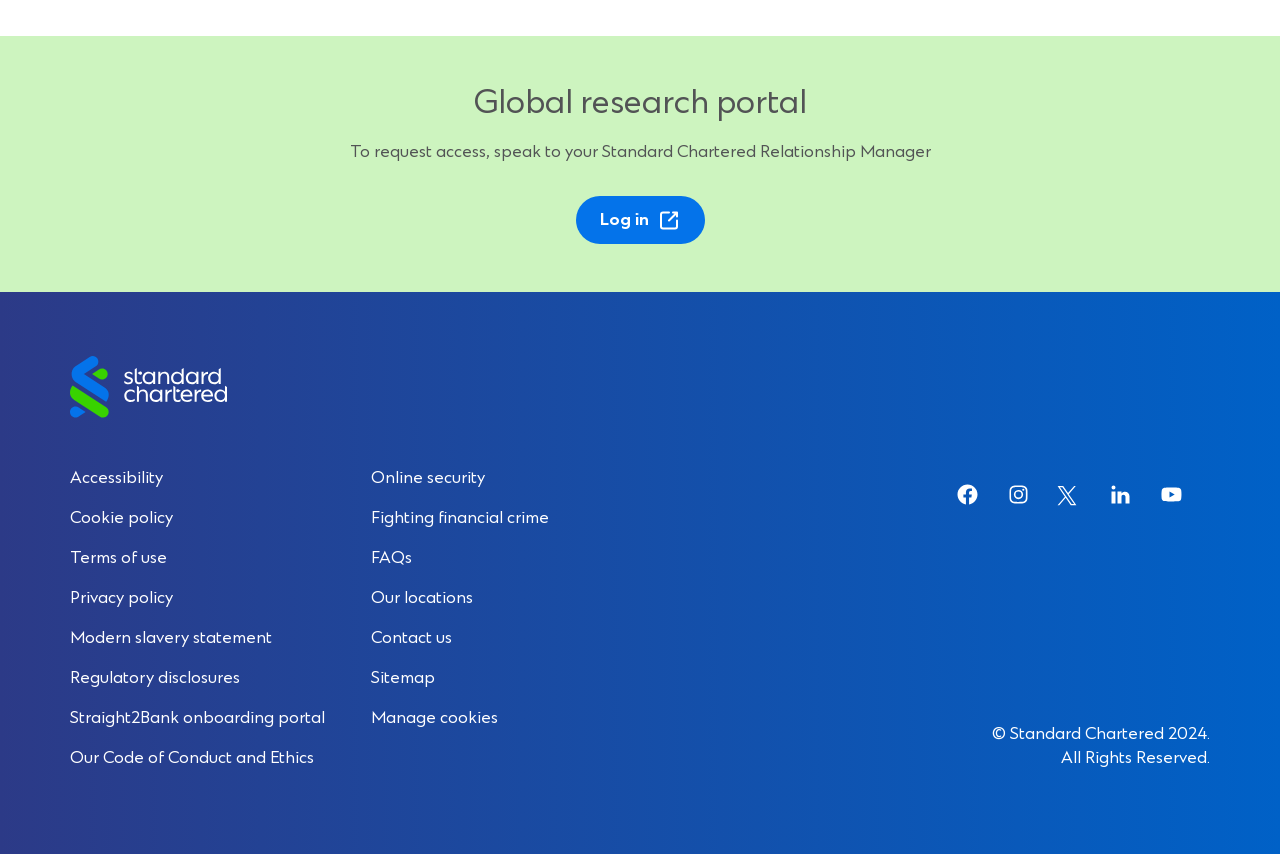Find the bounding box of the element with the following description: "Terms of use". The coordinates must be four float numbers between 0 and 1, formatted as [left, top, right, bottom].

[0.055, 0.641, 0.13, 0.665]